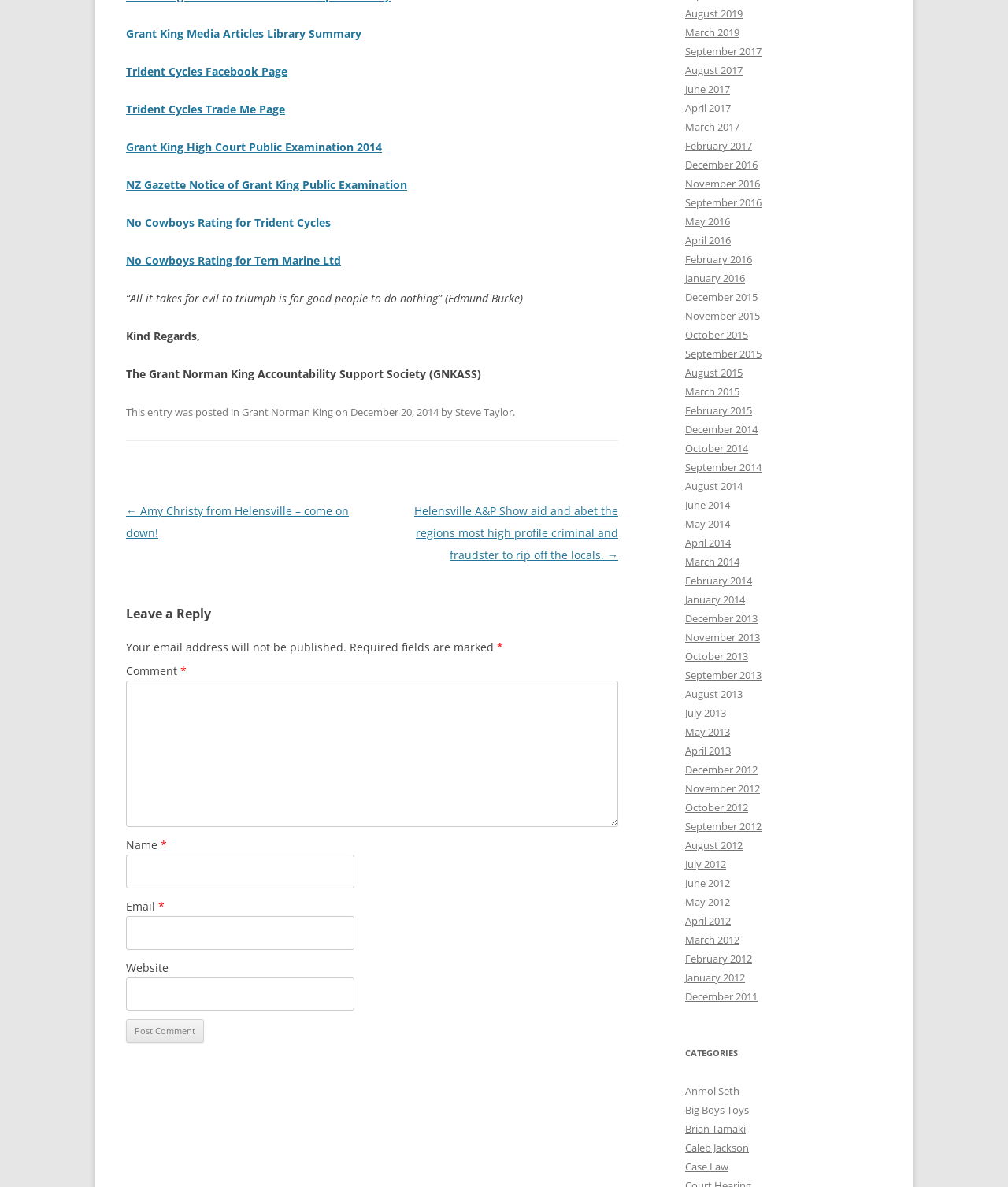What are the required fields in the comment form?
Look at the image and answer with only one word or phrase.

Name, Email, Comment